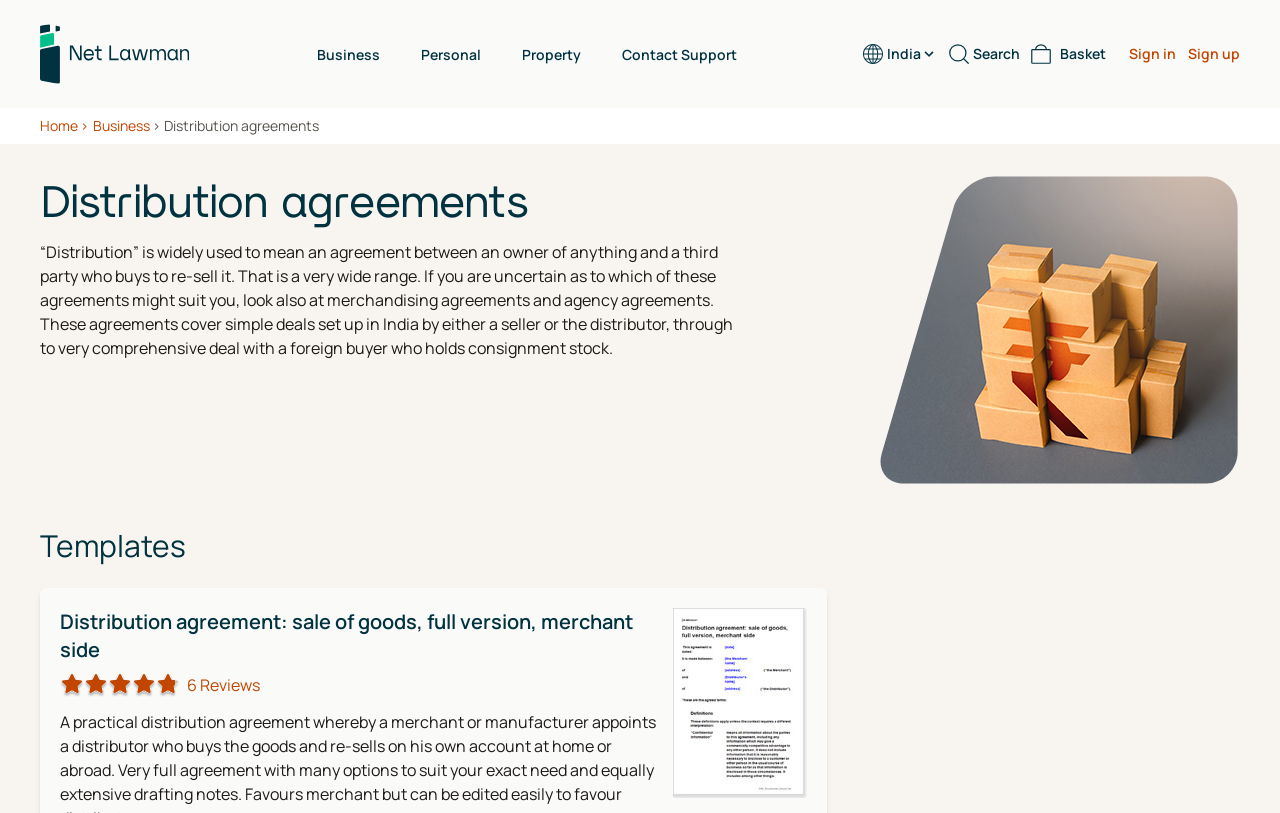Determine the coordinates of the bounding box for the clickable area needed to execute this instruction: "Search for something".

[0.741, 0.054, 0.797, 0.079]